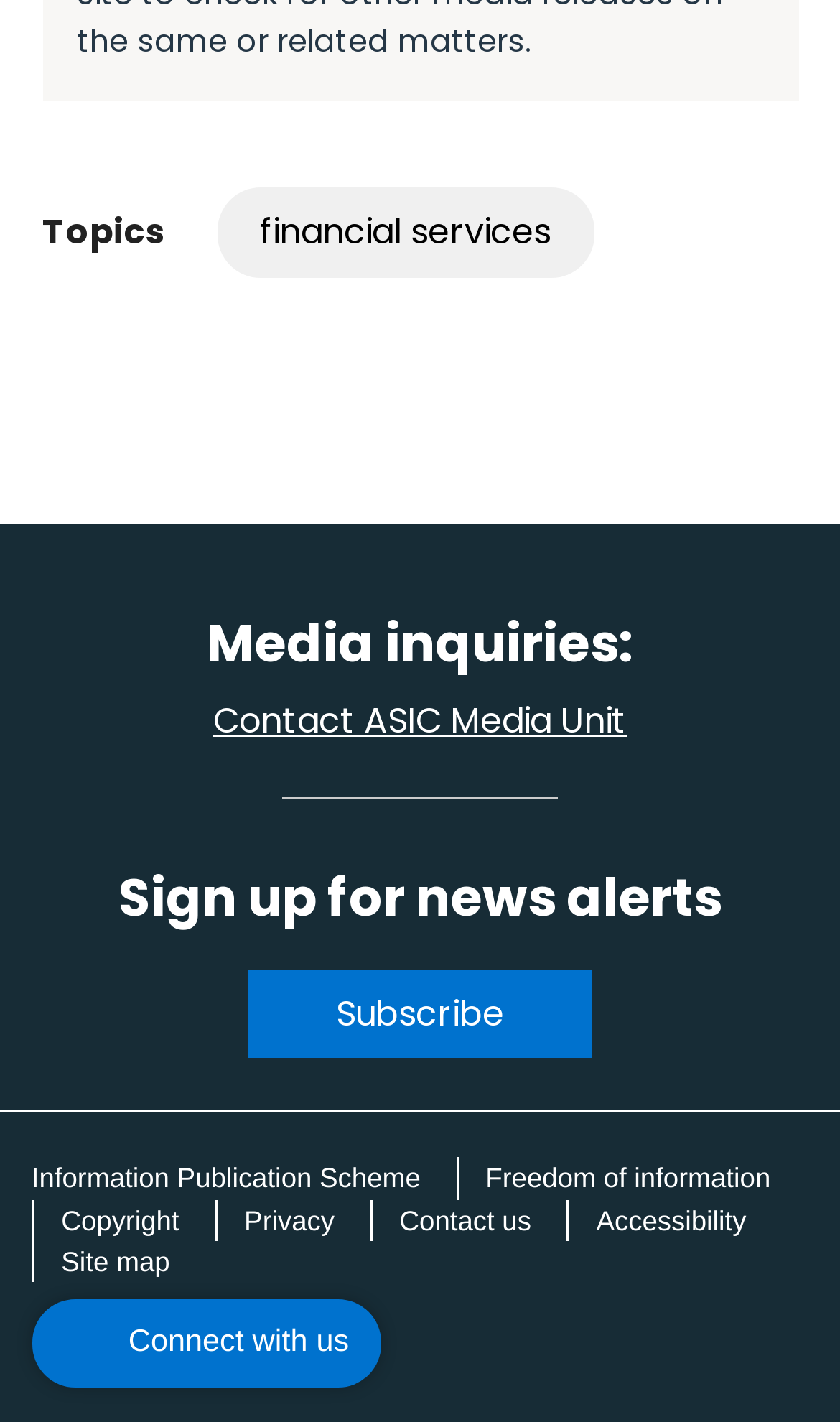Given the description of a UI element: "Contact ASIC Media Unit", identify the bounding box coordinates of the matching element in the webpage screenshot.

[0.254, 0.49, 0.746, 0.525]